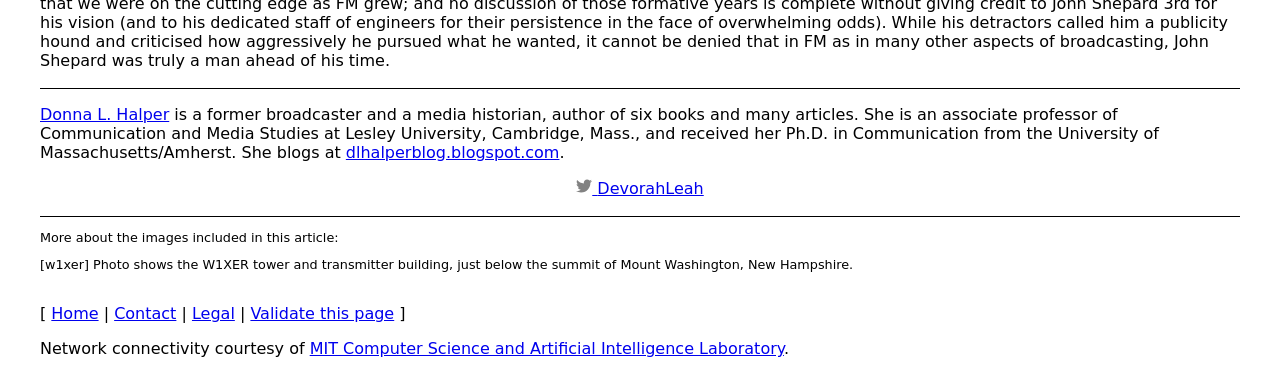Where is the W1XER tower and transmitter building located?
Refer to the image and give a detailed response to the question.

According to the webpage, the photo shows the W1XER tower and transmitter building, which is located just below the summit of Mount Washington, New Hampshire.